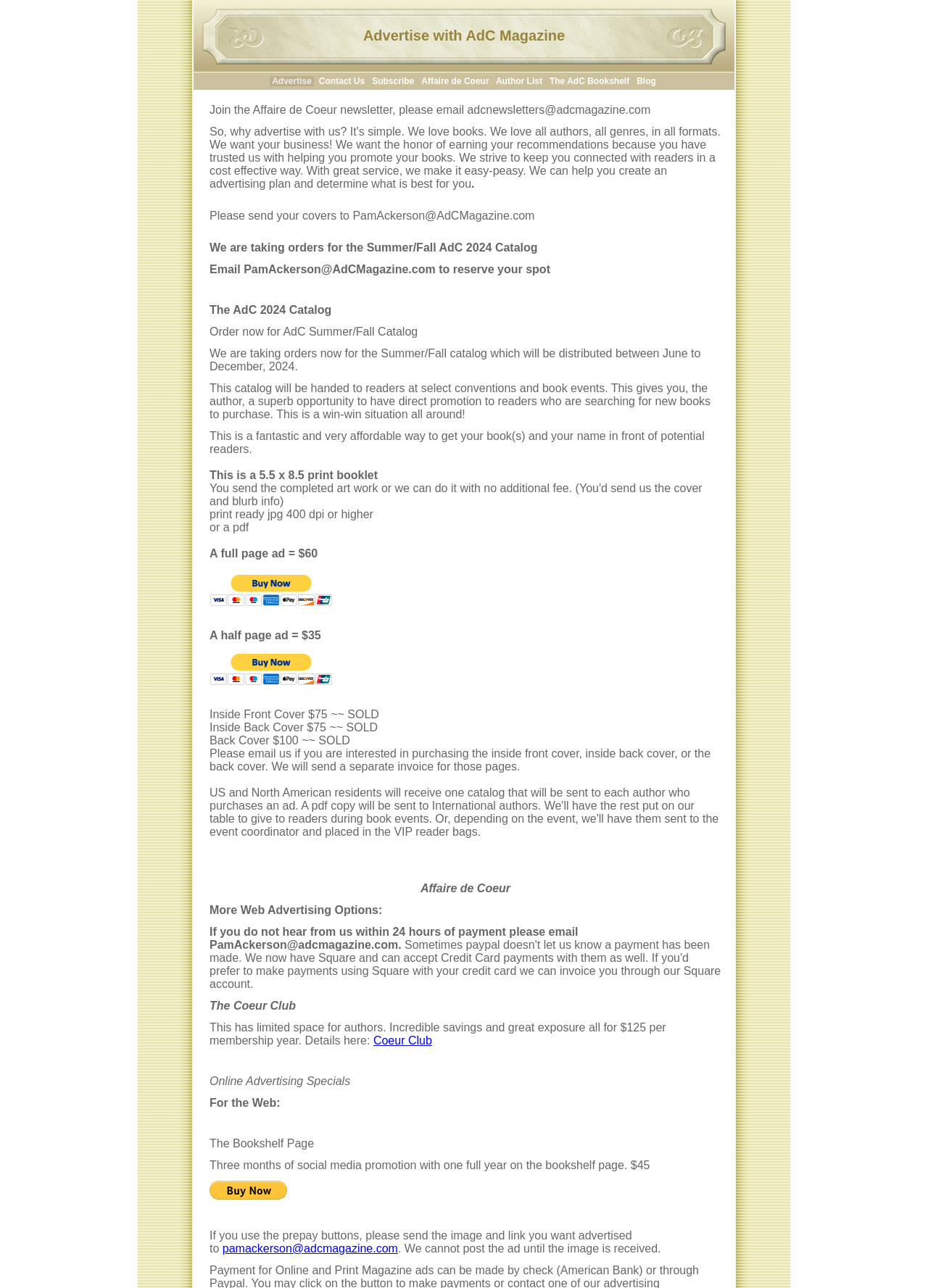How much does a full page ad cost?
Using the screenshot, give a one-word or short phrase answer.

$60